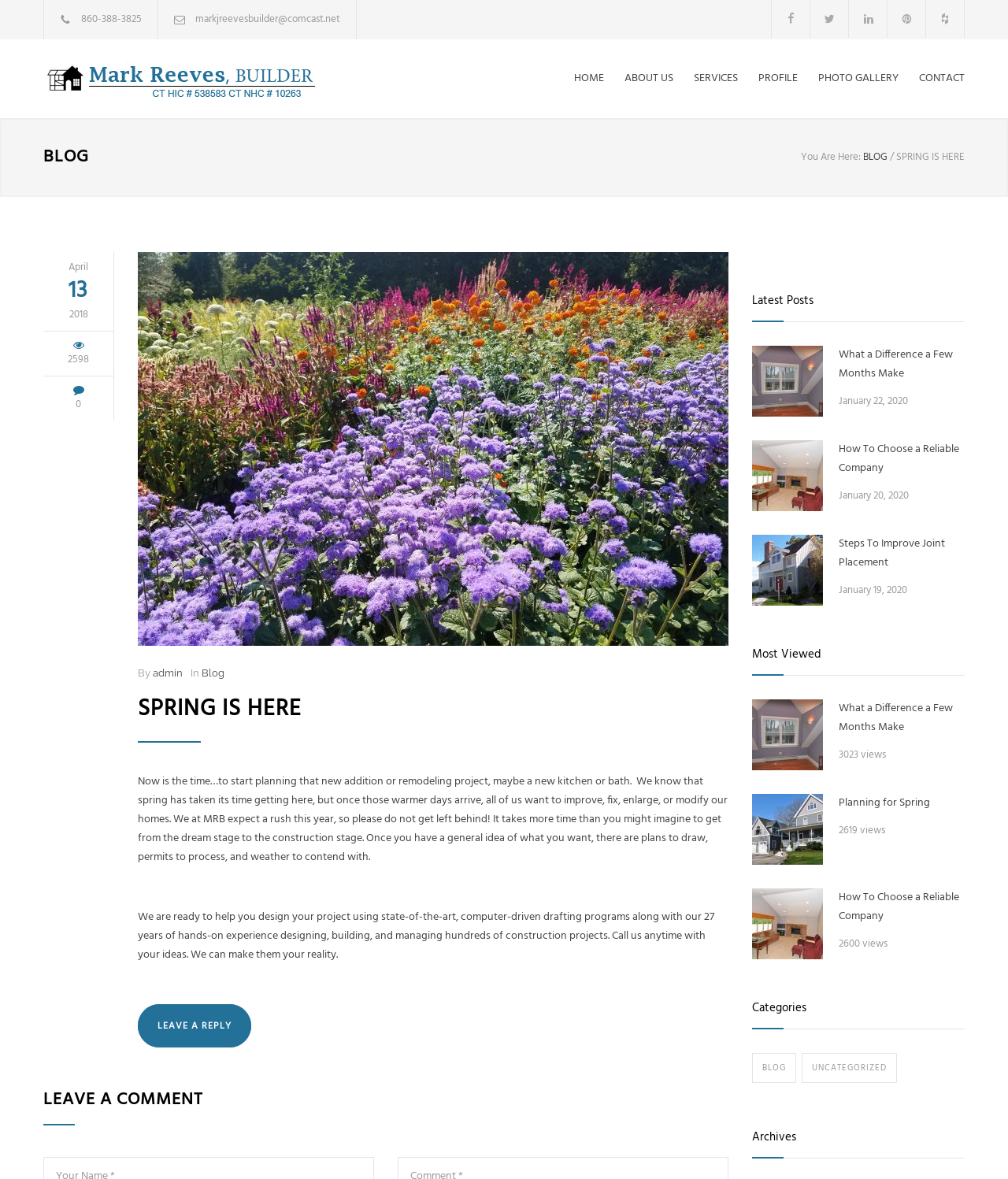Provide a short, one-word or phrase answer to the question below:
What is the title of the latest blog post?

Spring is Here